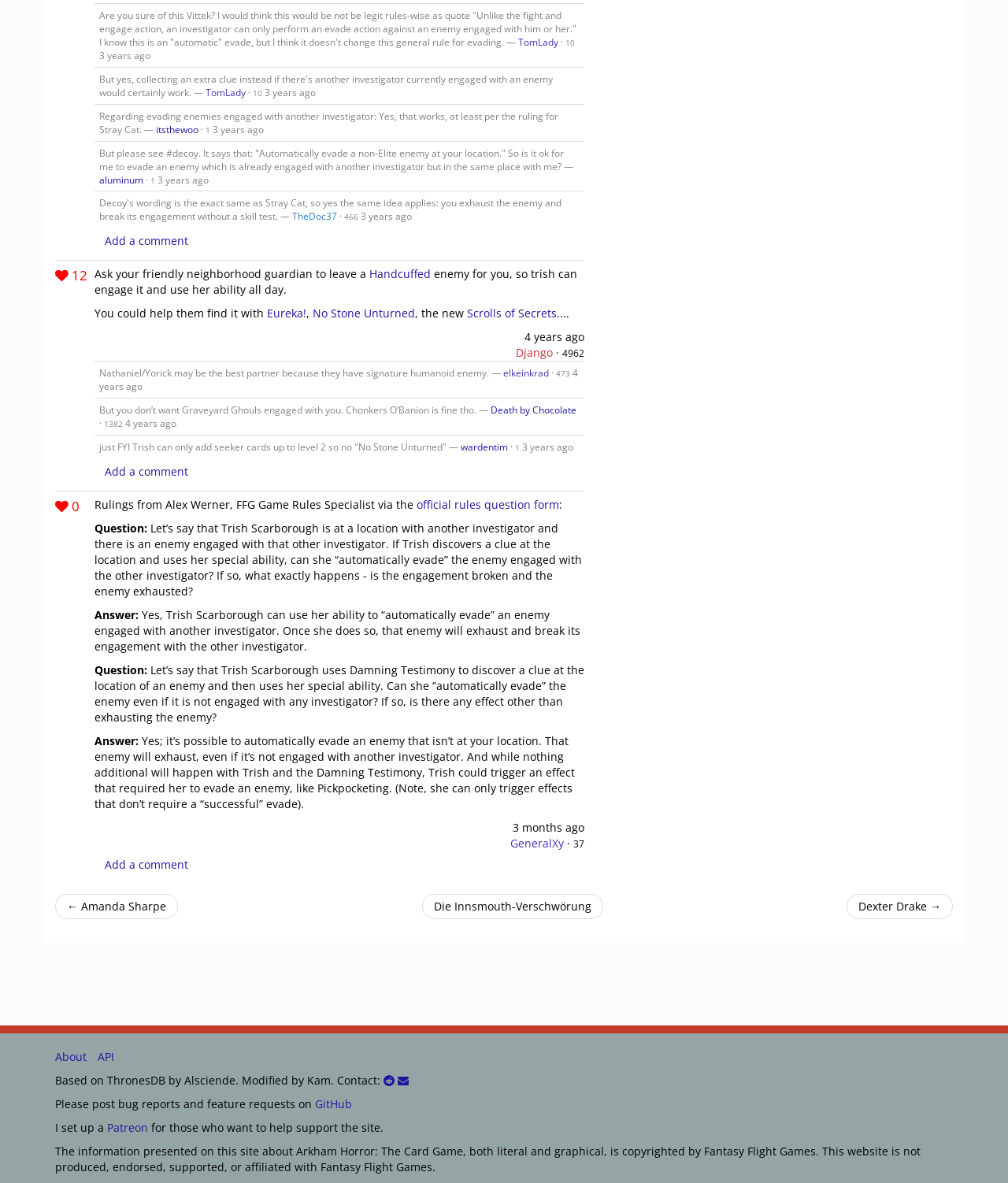Determine the bounding box coordinates for the UI element described. Format the coordinates as (top-left x, top-left y, bottom-right x, bottom-right y) and ensure all values are between 0 and 1. Element description: ← Amanda Sharpe

[0.055, 0.756, 0.177, 0.777]